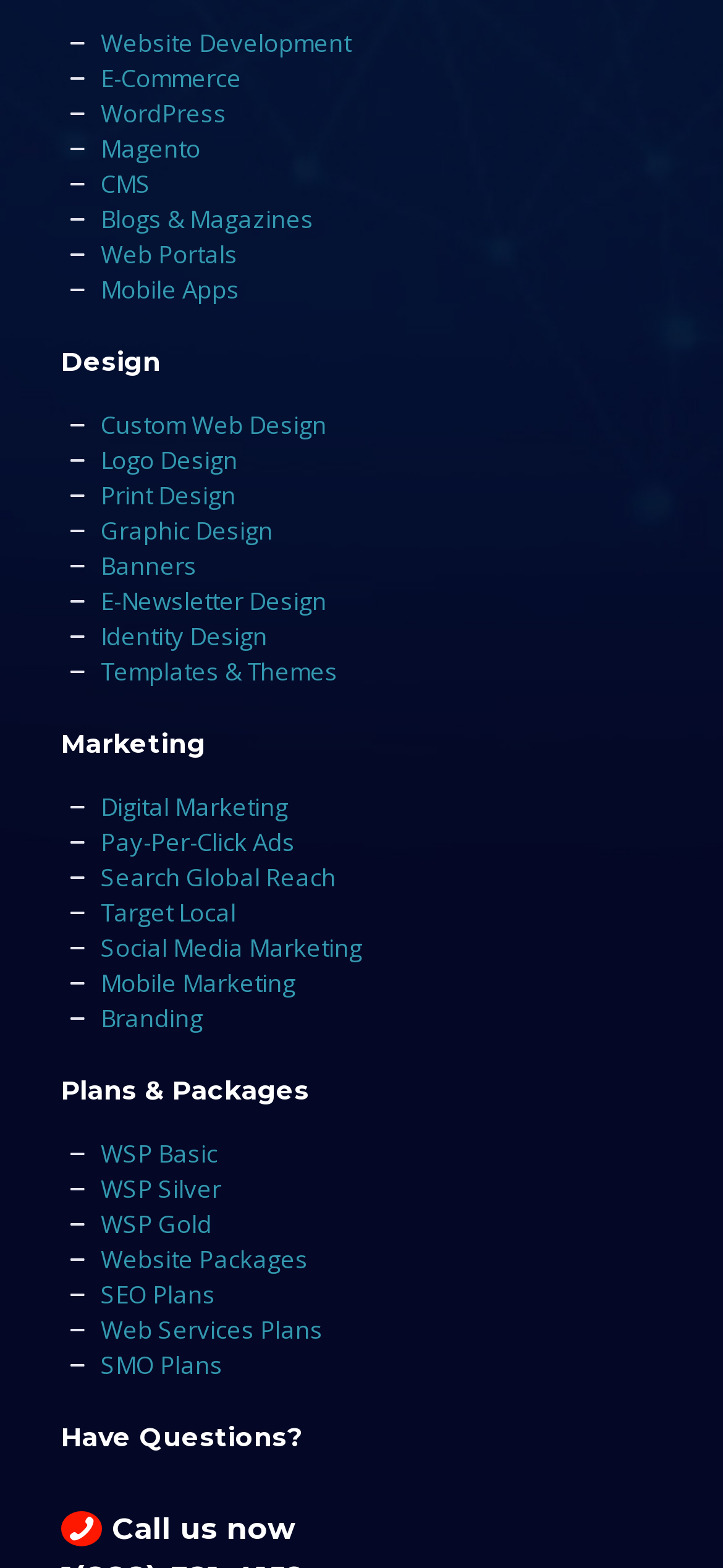Answer succinctly with a single word or phrase:
How many headings are there on the webpage?

4